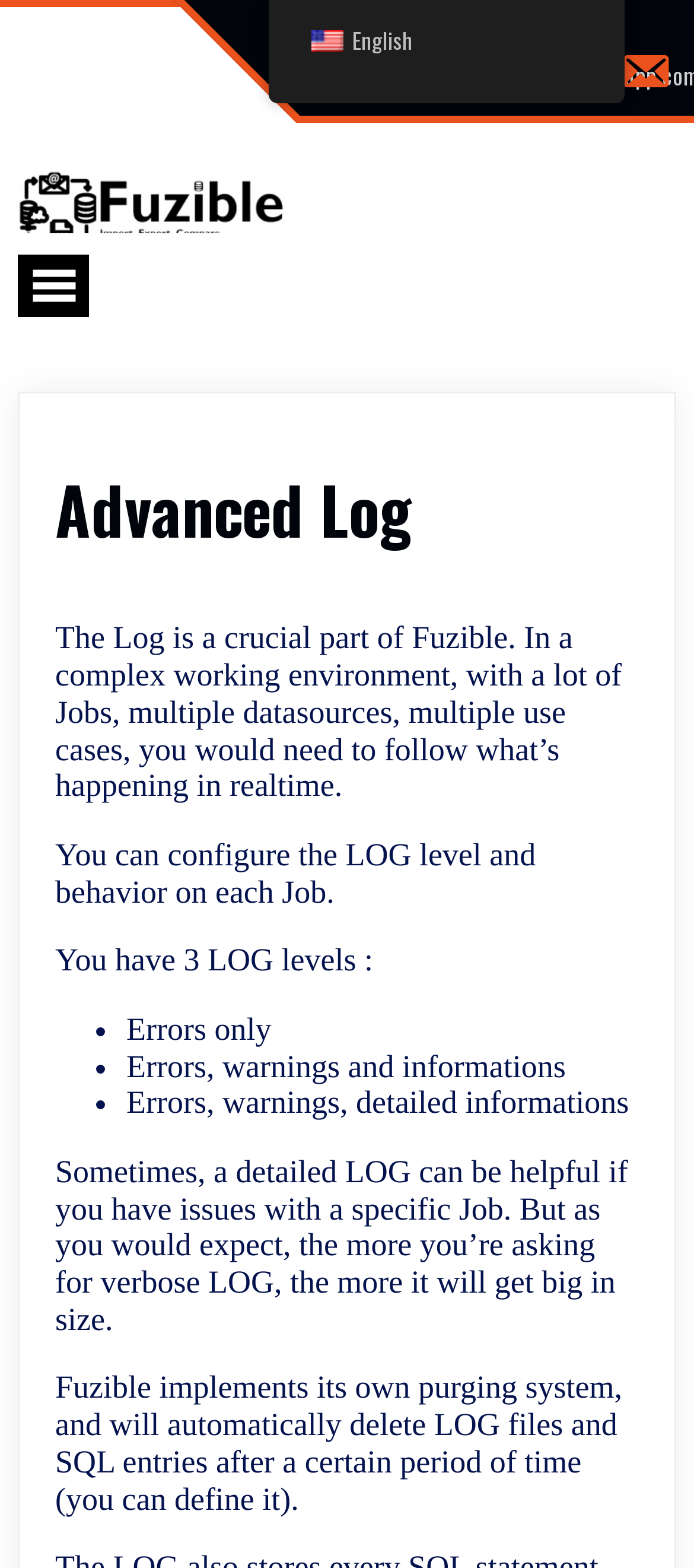What is the purpose of the LOG in a complex working environment?
Respond with a short answer, either a single word or a phrase, based on the image.

To follow what's happening in realtime